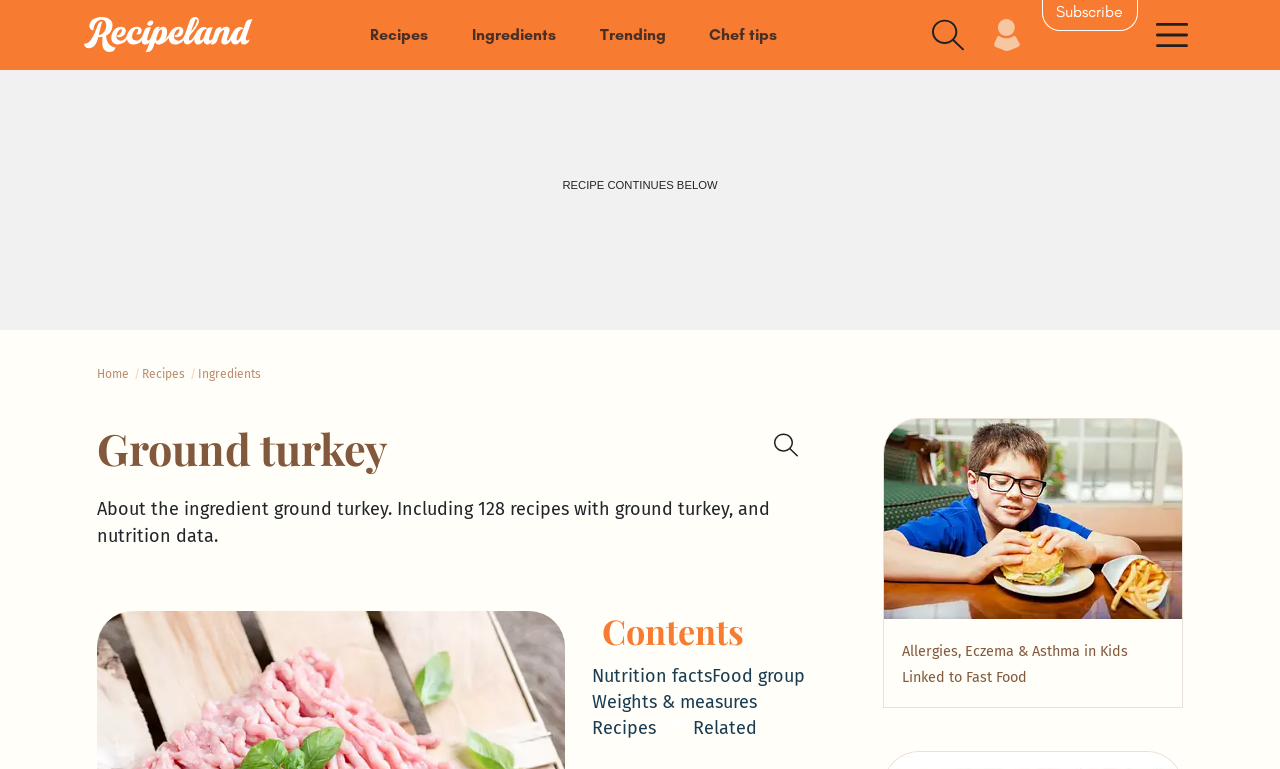Find the bounding box coordinates of the clickable area that will achieve the following instruction: "Search for recipes".

[0.593, 0.55, 0.634, 0.604]